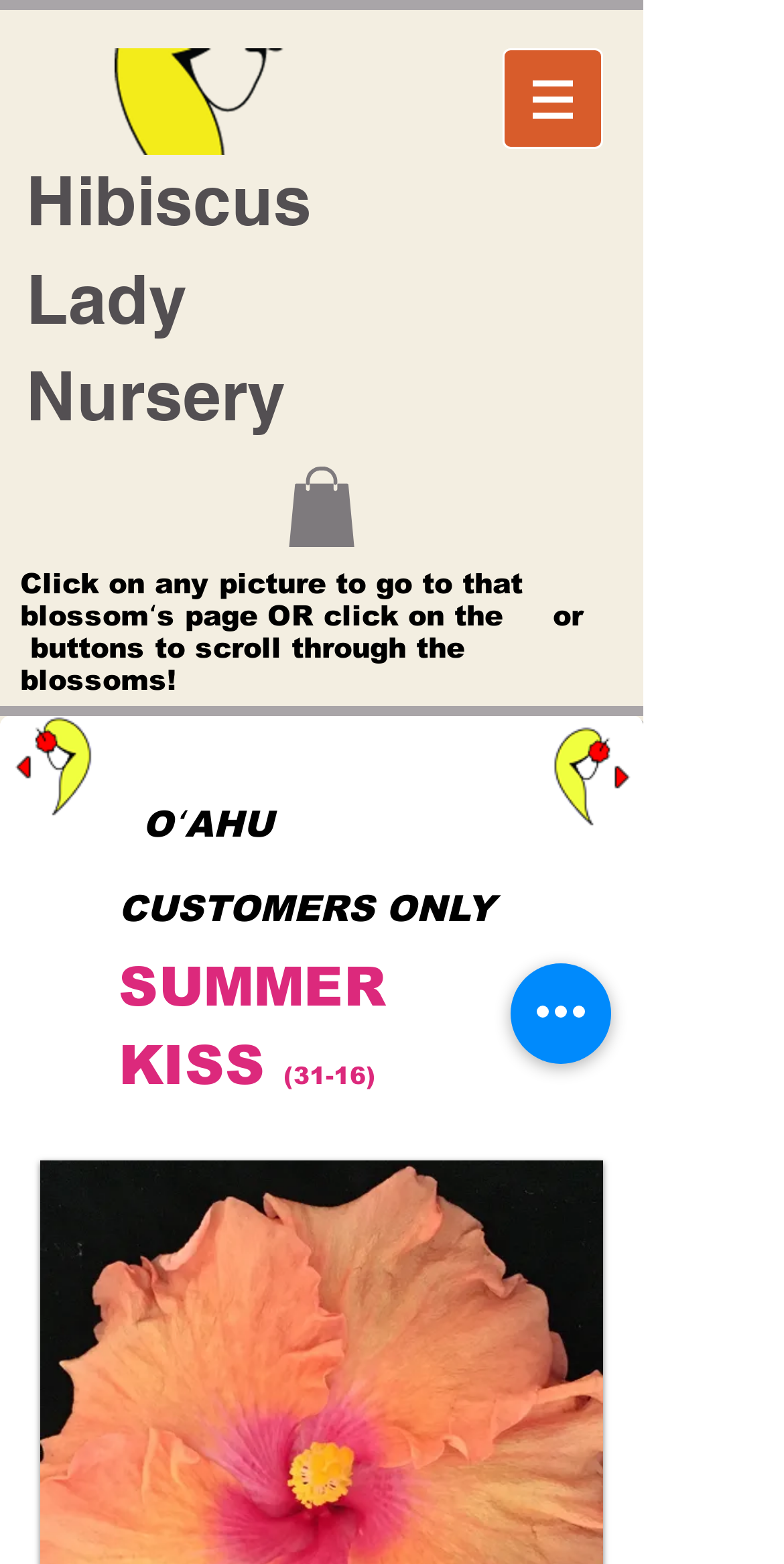Respond to the question below with a concise word or phrase:
What is the name of the hibiscus variety?

Broadway Lullaby Double Hibiscus